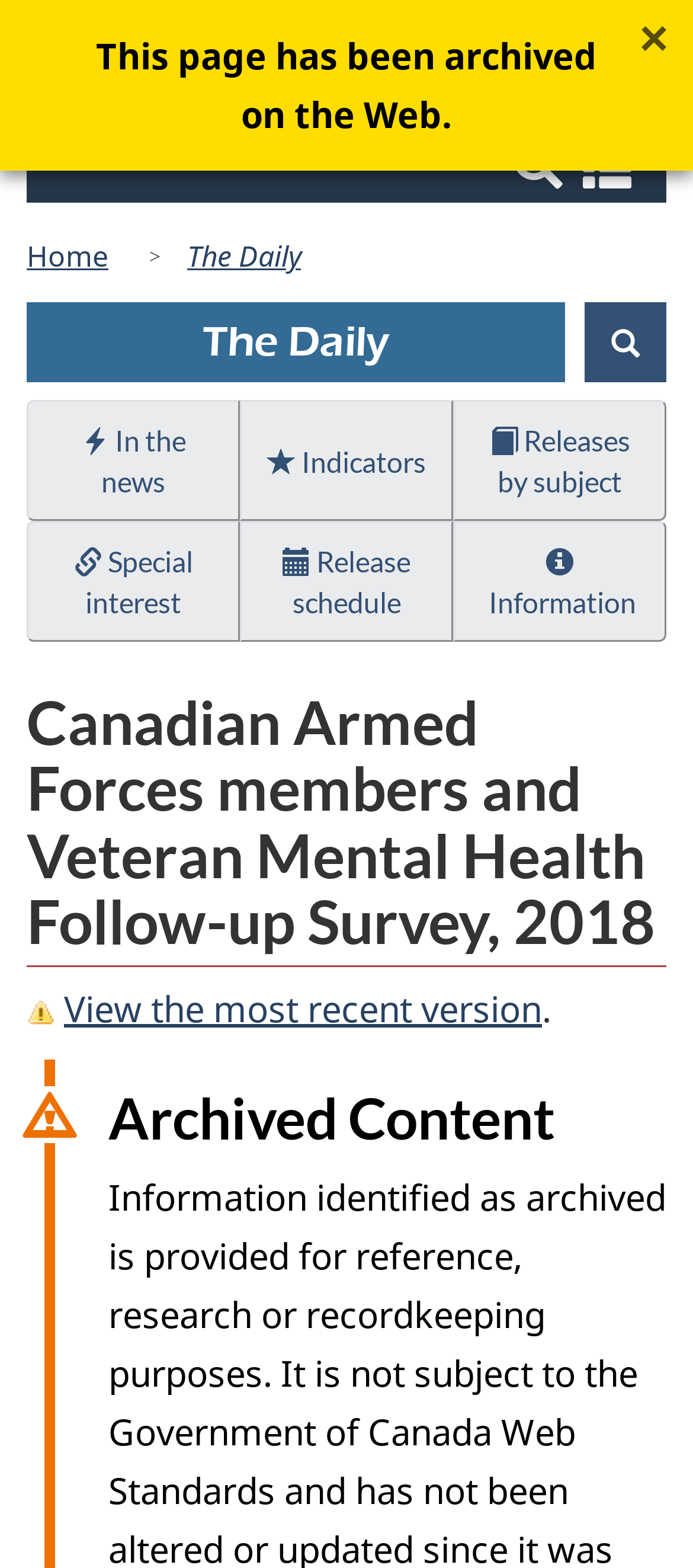What is the name of the organization on the top left corner?
Using the picture, provide a one-word or short phrase answer.

Statistics Canada